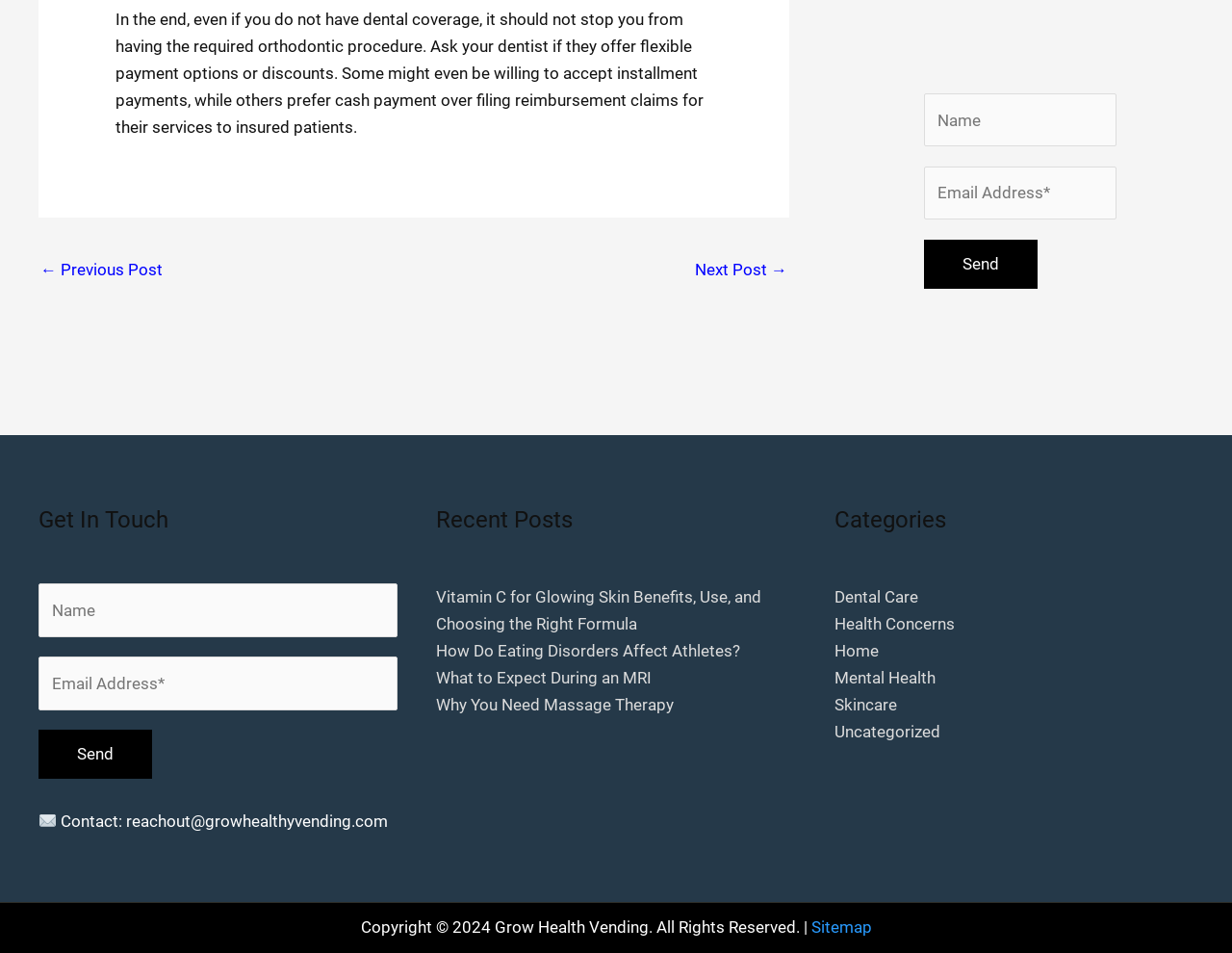Please determine the bounding box coordinates for the element that should be clicked to follow these instructions: "fill in the 'Name' textbox".

[0.75, 0.098, 0.906, 0.154]